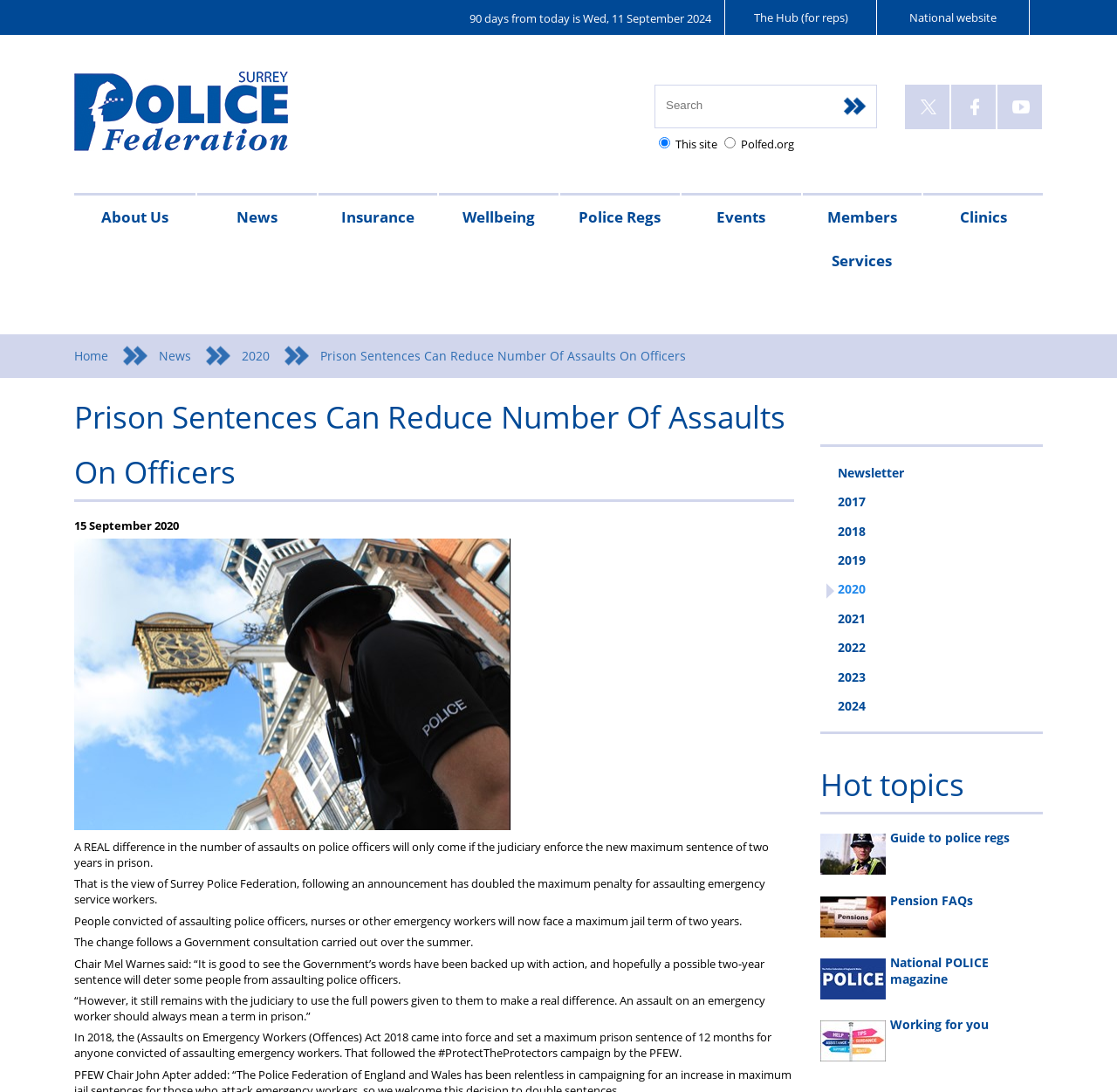Provide a thorough description of this webpage.

The webpage is about Surrey Police Federation, with a focus on news and resources related to policing. At the top, there is a date display showing 90 days from today, which is September 11, 2024. Next to it, there are links to "The Hub" and "National website". Below, there is a heading "Surrey Police Federation" with a logo image. 

On the left side, there is a navigation menu with links to various sections, including "About Us", "News", "Insurance", "Wellbeing", "Police Regs", "Events", "Members Services", "Clinics", and "Home". Each section has sub-links to more specific topics.

In the main content area, there is a news article titled "Prison Sentences Can Reduce Number Of Assaults On Officers" with a publication date of September 15, 2020. The article discusses the increase in maximum sentence for assaulting emergency service workers and the view of Surrey Police Federation on this change.

At the top right, there is a search box with a "go" button. Below it, there are social media links to Facebook, YouTube, and a close button.